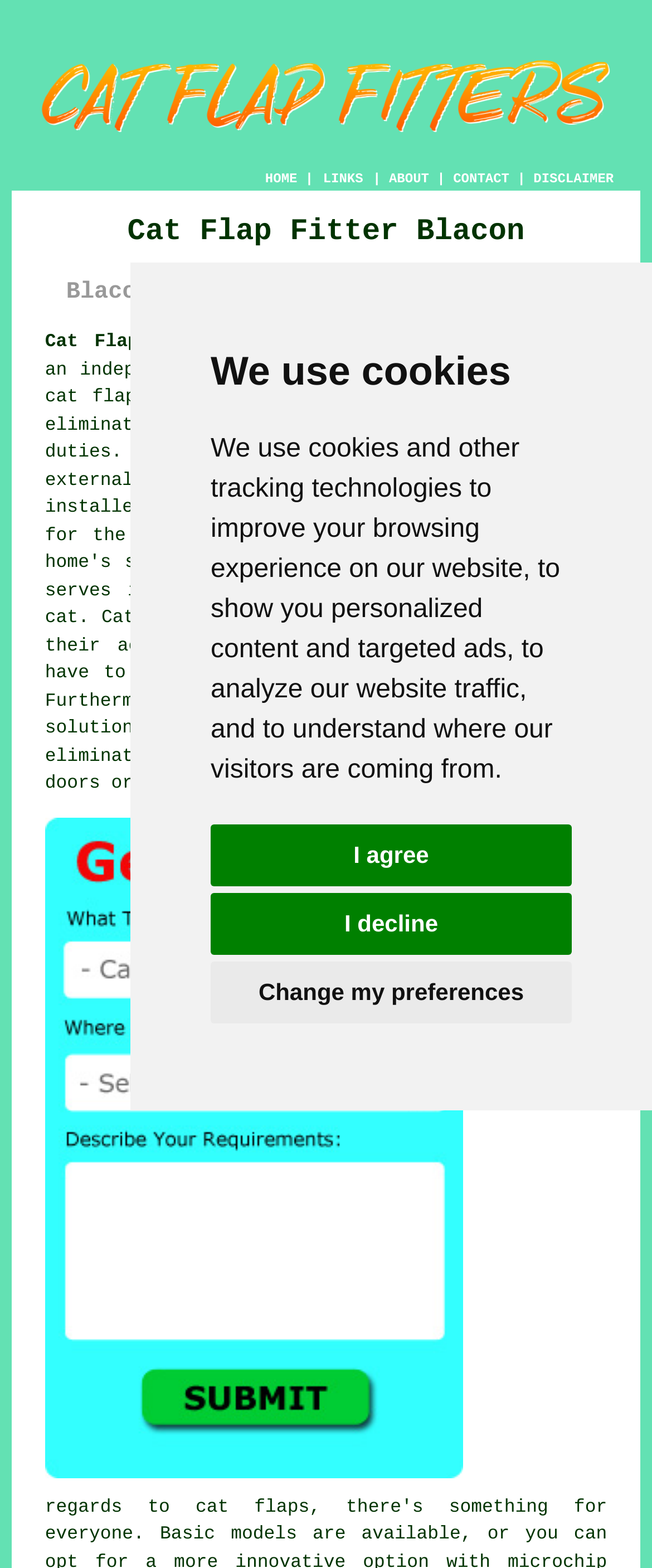Provide the bounding box coordinates of the HTML element described by the text: "HOME". The coordinates should be in the format [left, top, right, bottom] with values between 0 and 1.

[0.407, 0.109, 0.456, 0.119]